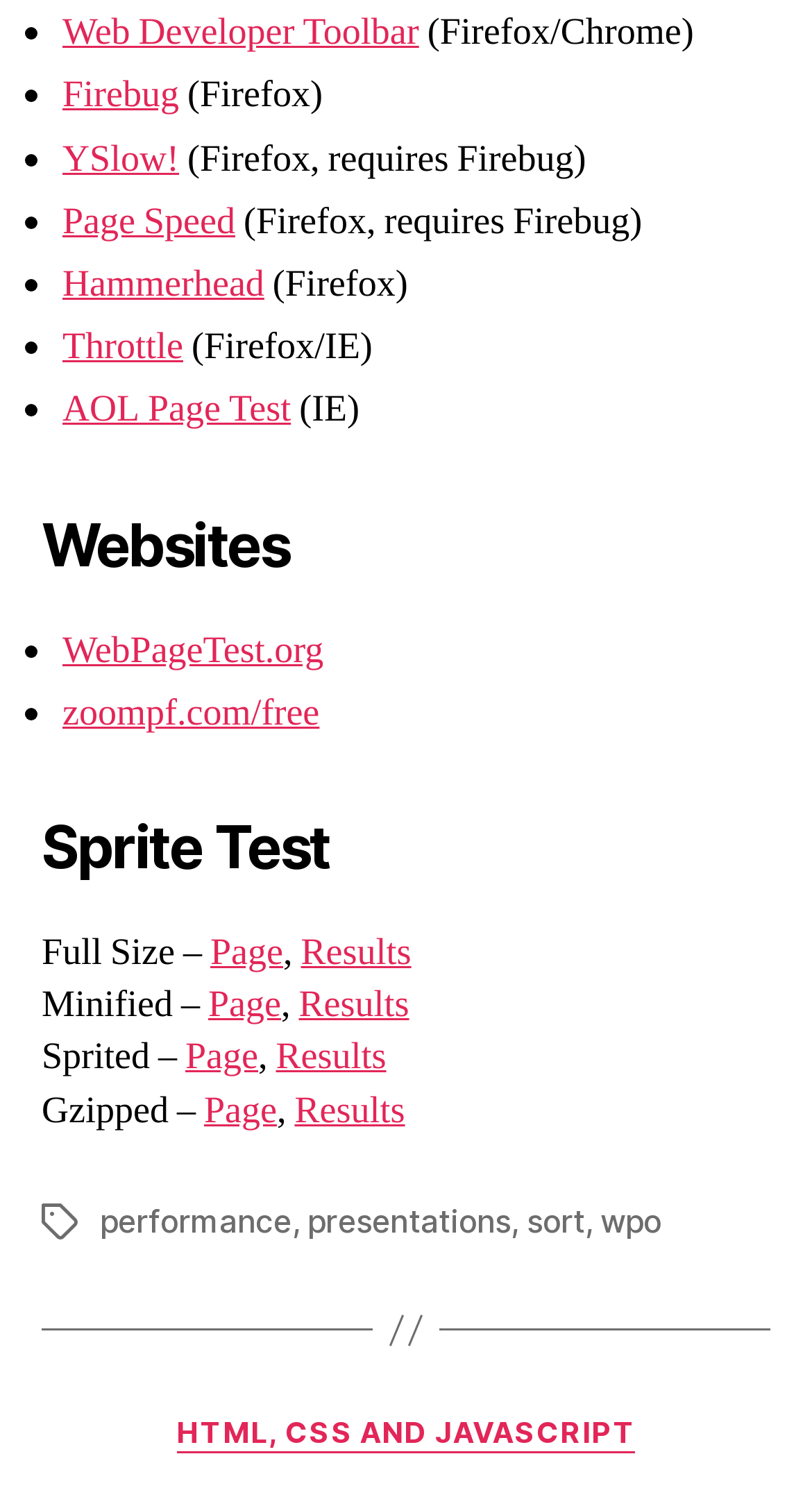Find and indicate the bounding box coordinates of the region you should select to follow the given instruction: "Visit Page Speed".

[0.077, 0.133, 0.29, 0.165]